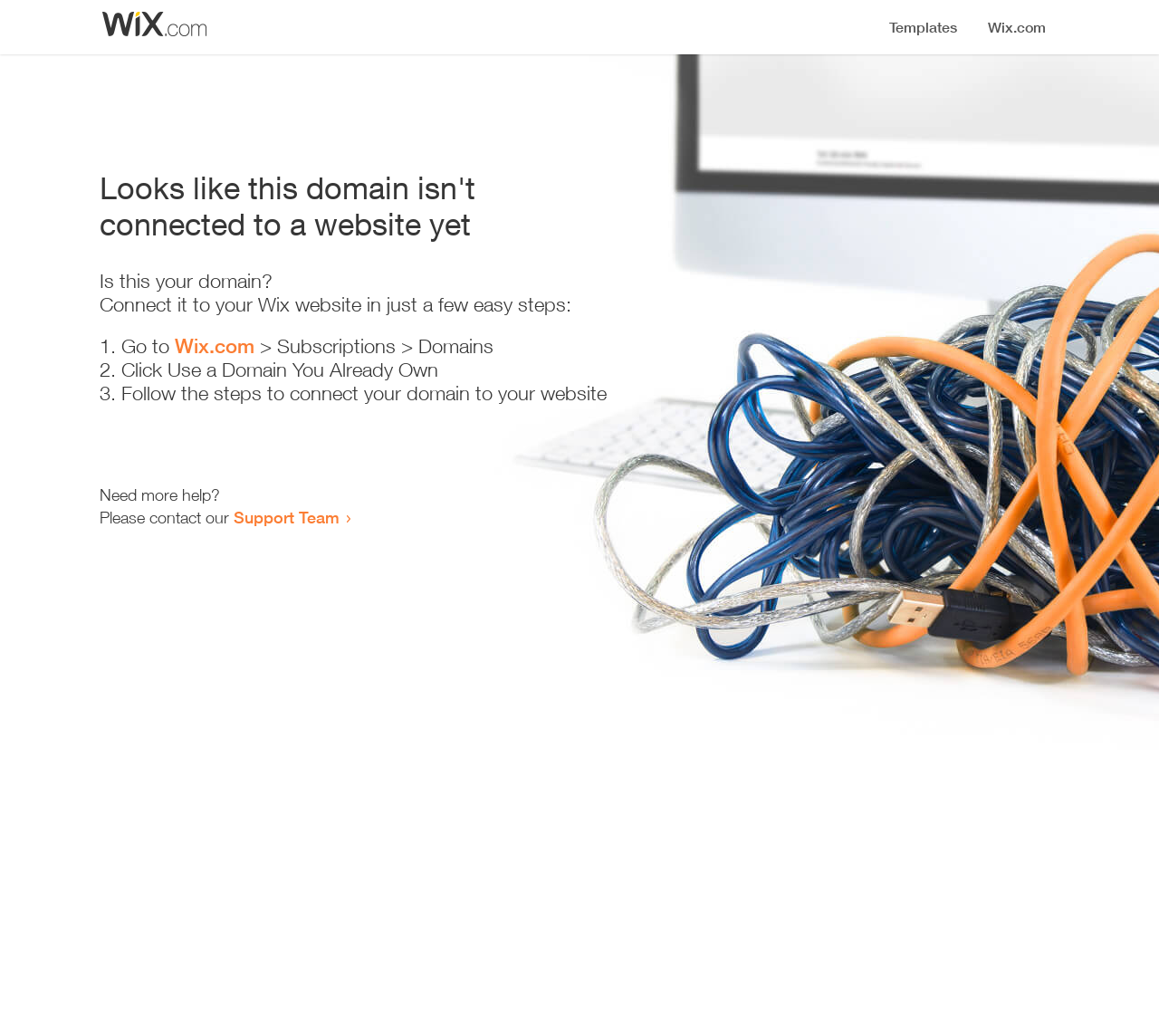Generate the text content of the main heading of the webpage.

Looks like this domain isn't
connected to a website yet